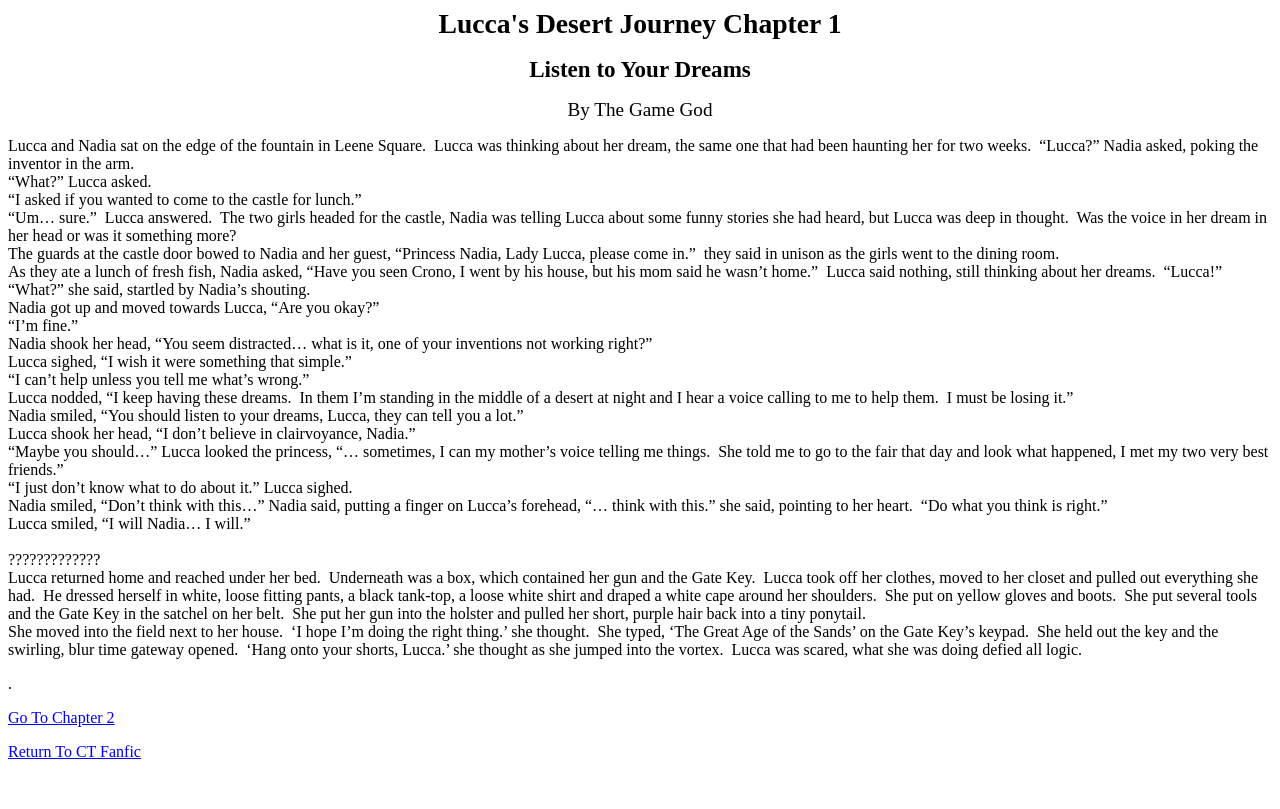Reply to the question with a brief word or phrase: Where does Lucca go at the end of the chapter?

The Great Age of the Sands